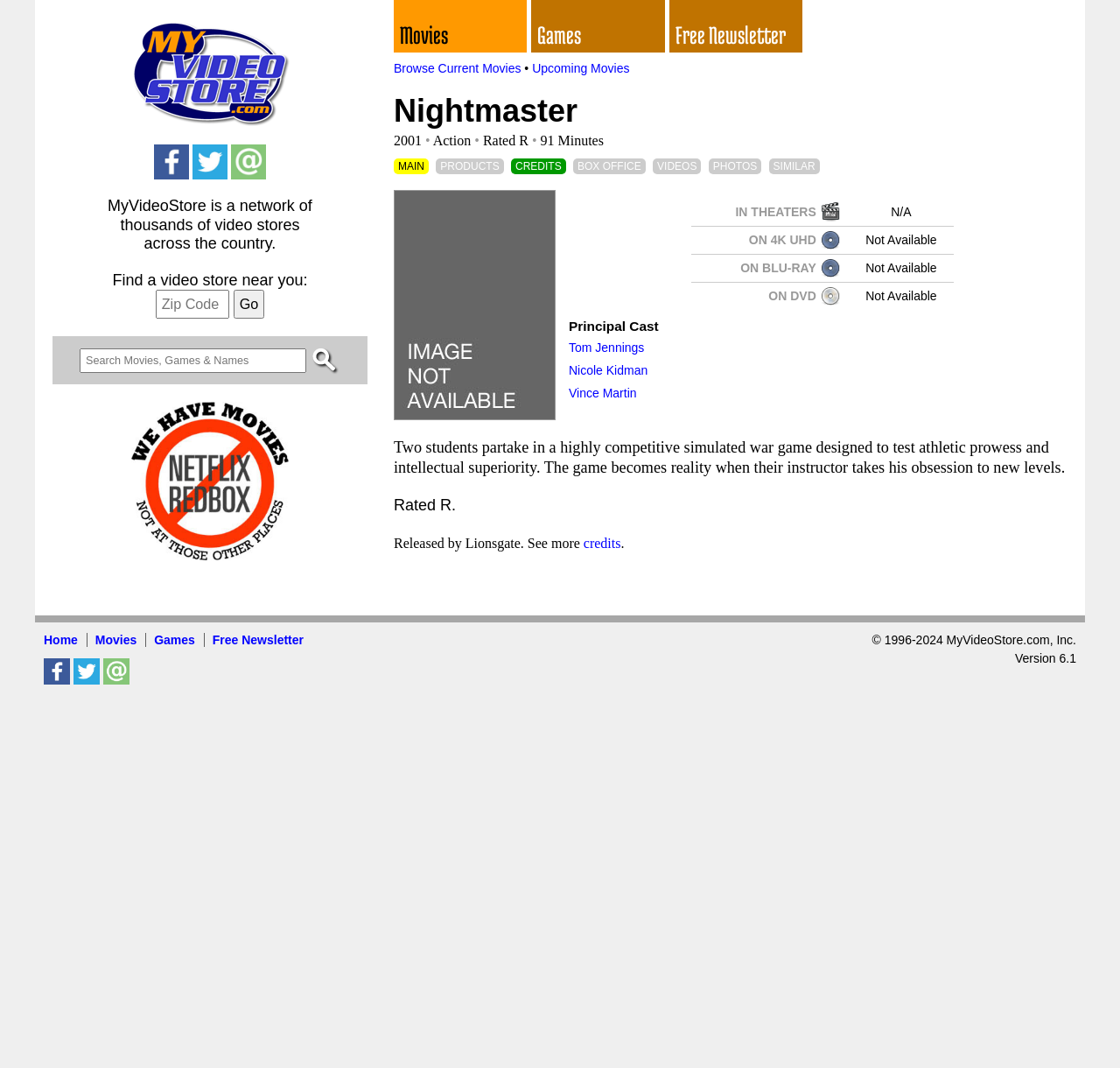Please specify the bounding box coordinates of the clickable region necessary for completing the following instruction: "Browse current movies". The coordinates must consist of four float numbers between 0 and 1, i.e., [left, top, right, bottom].

[0.352, 0.057, 0.465, 0.07]